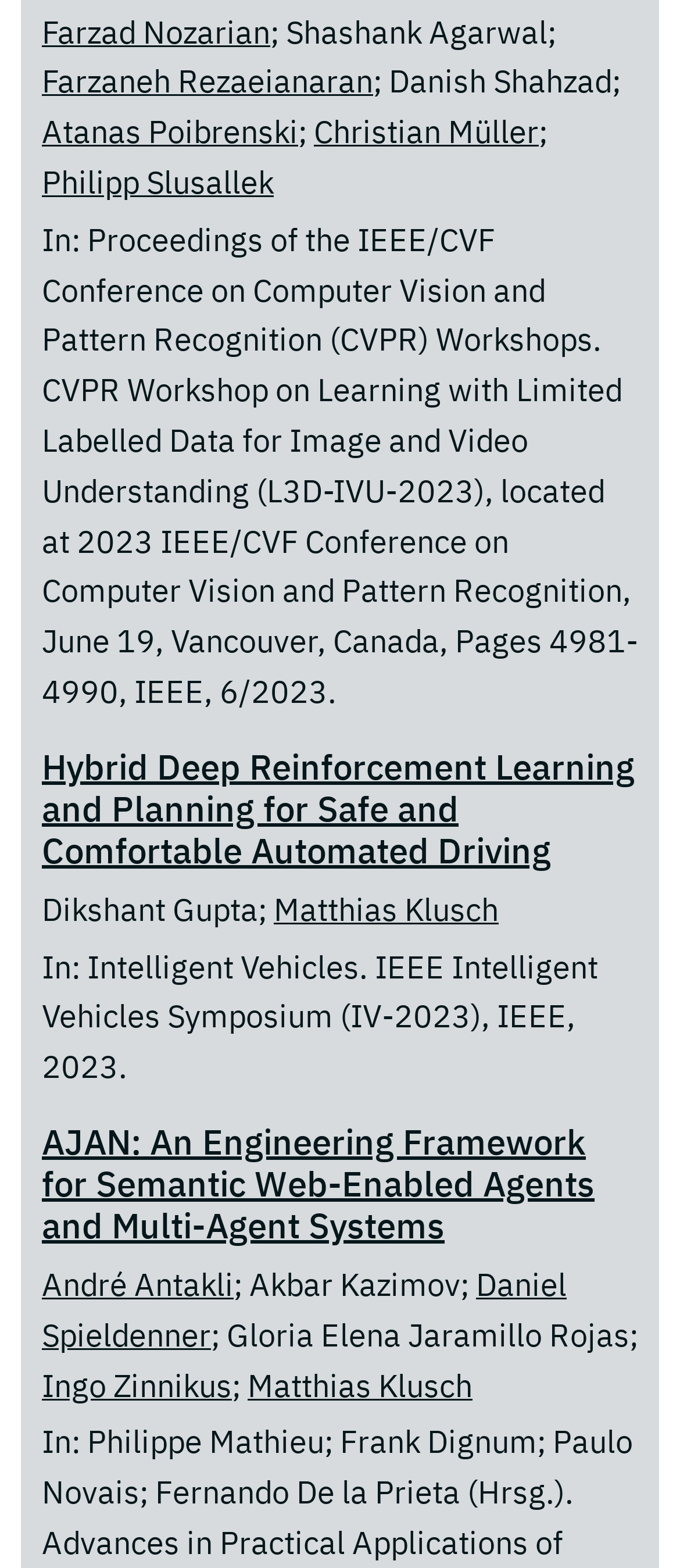What is the conference where the paper about automated driving was published?
Based on the visual content, answer with a single word or a brief phrase.

CVPR Workshop on Learning with Limited Labelled Data for Image and Video Understanding (L3D-IVU-2023)